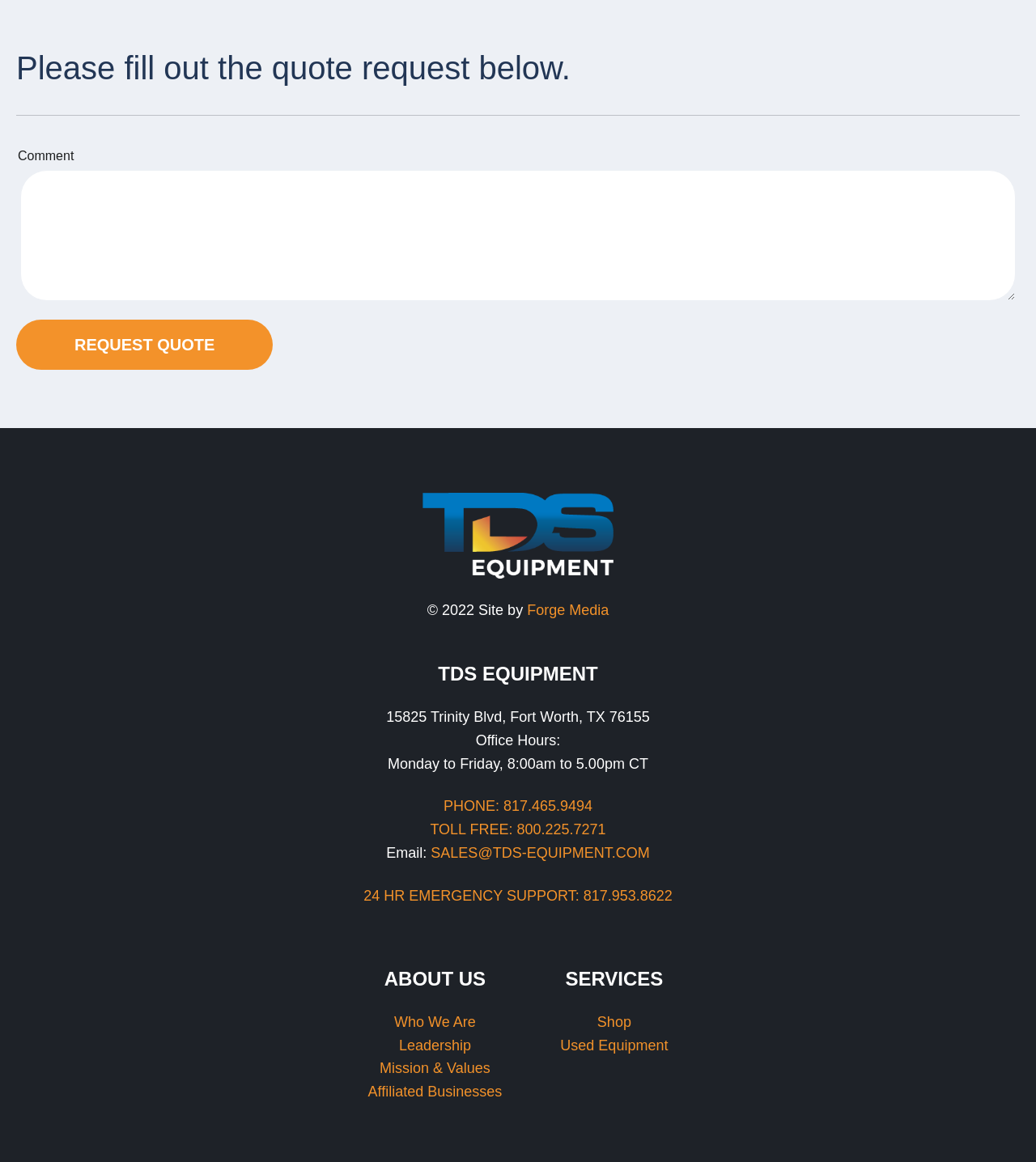What is the company's phone number?
Please answer the question with as much detail and depth as you can.

I found the phone number by looking at the contact information section of the webpage, where it is listed as 'PHONE: 817.465.9494'.